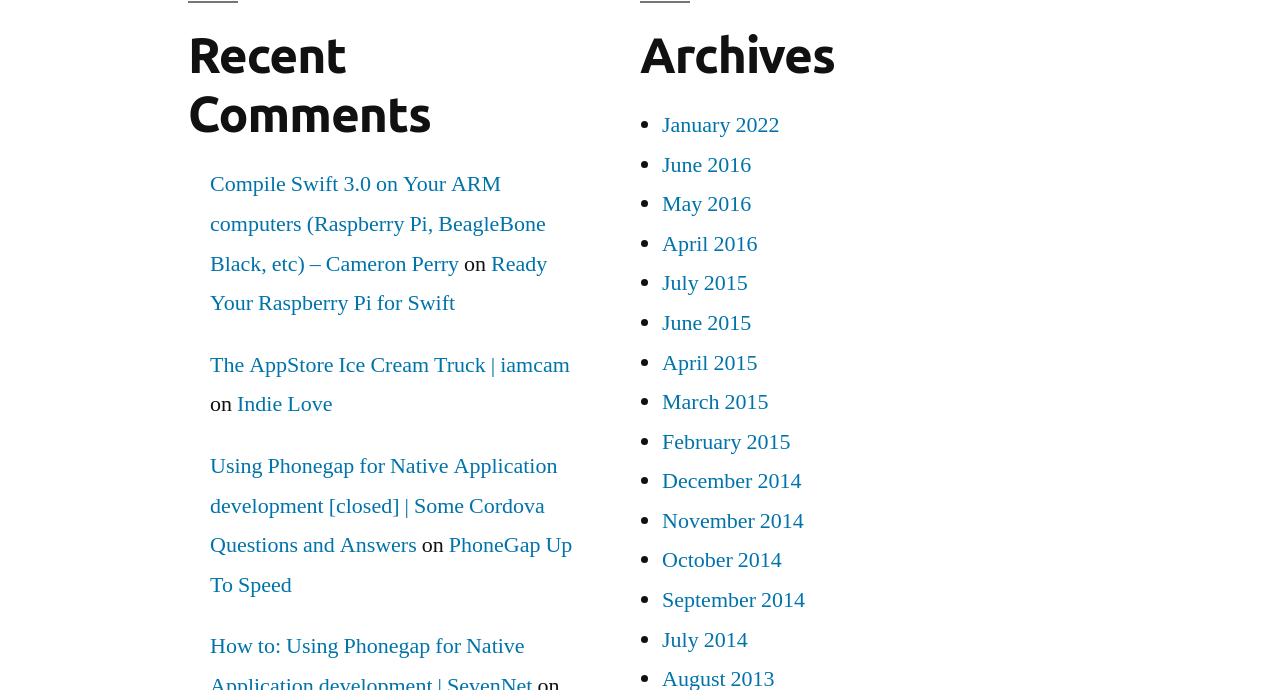Please specify the bounding box coordinates of the region to click in order to perform the following instruction: "View recent comments".

[0.147, 0.001, 0.448, 0.208]